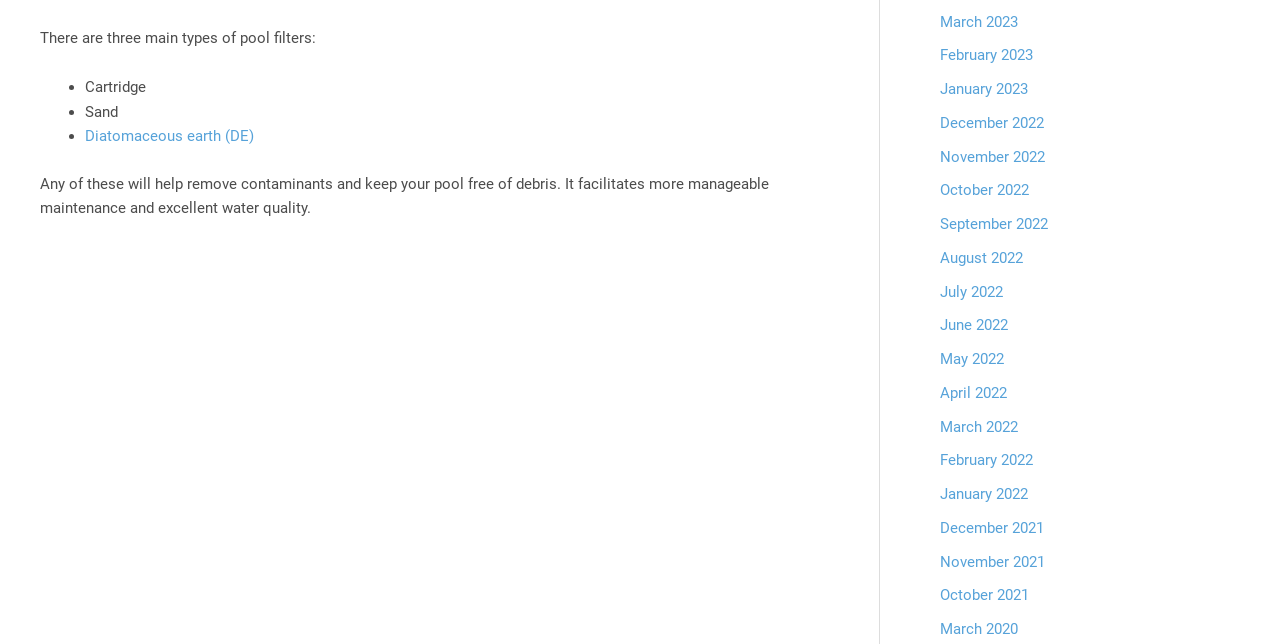Reply to the question with a single word or phrase:
What is the purpose of pool filters?

Remove contaminants and keep pool free of debris